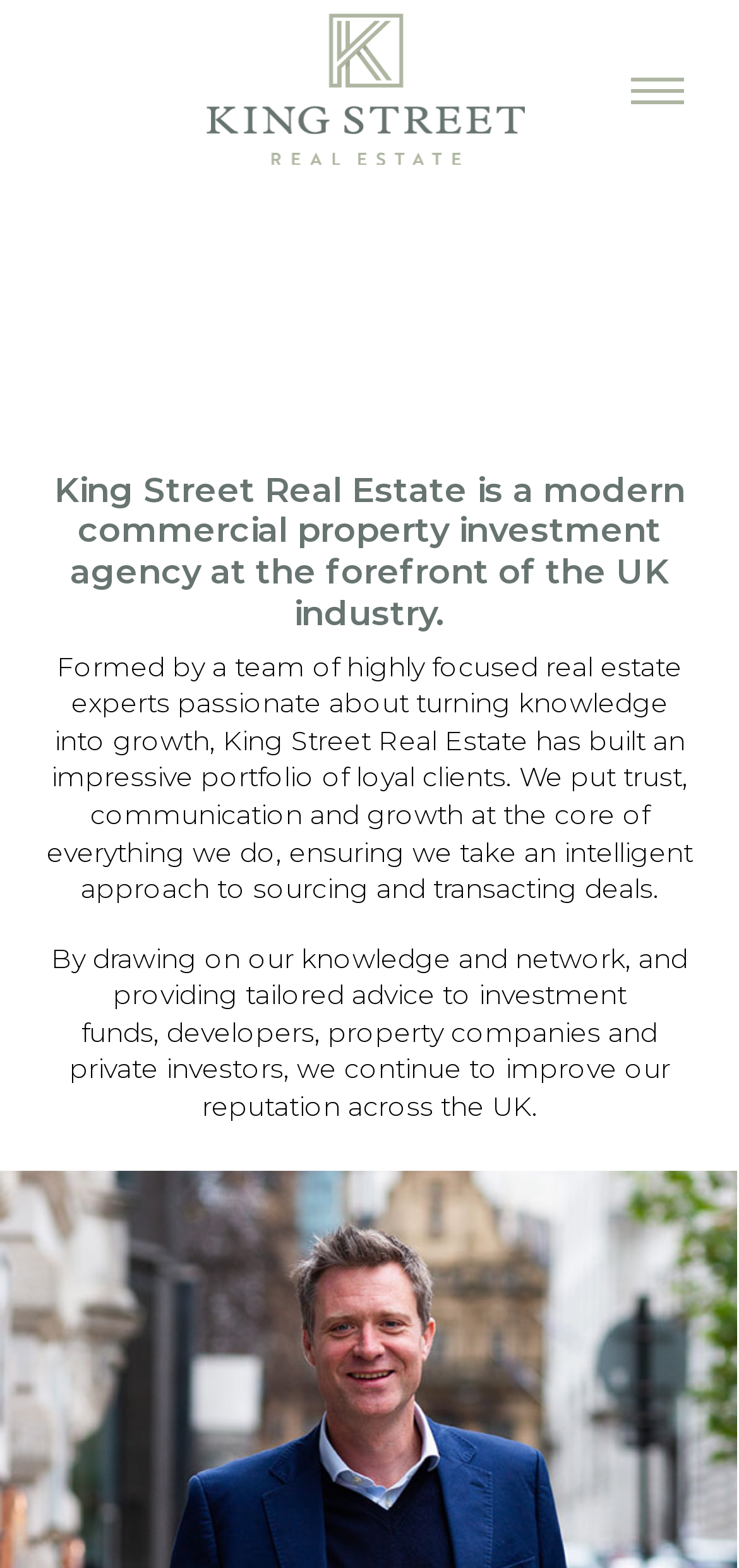Determine the bounding box coordinates for the UI element matching this description: "parent_node: HOME".

[0.853, 0.021, 0.924, 0.079]